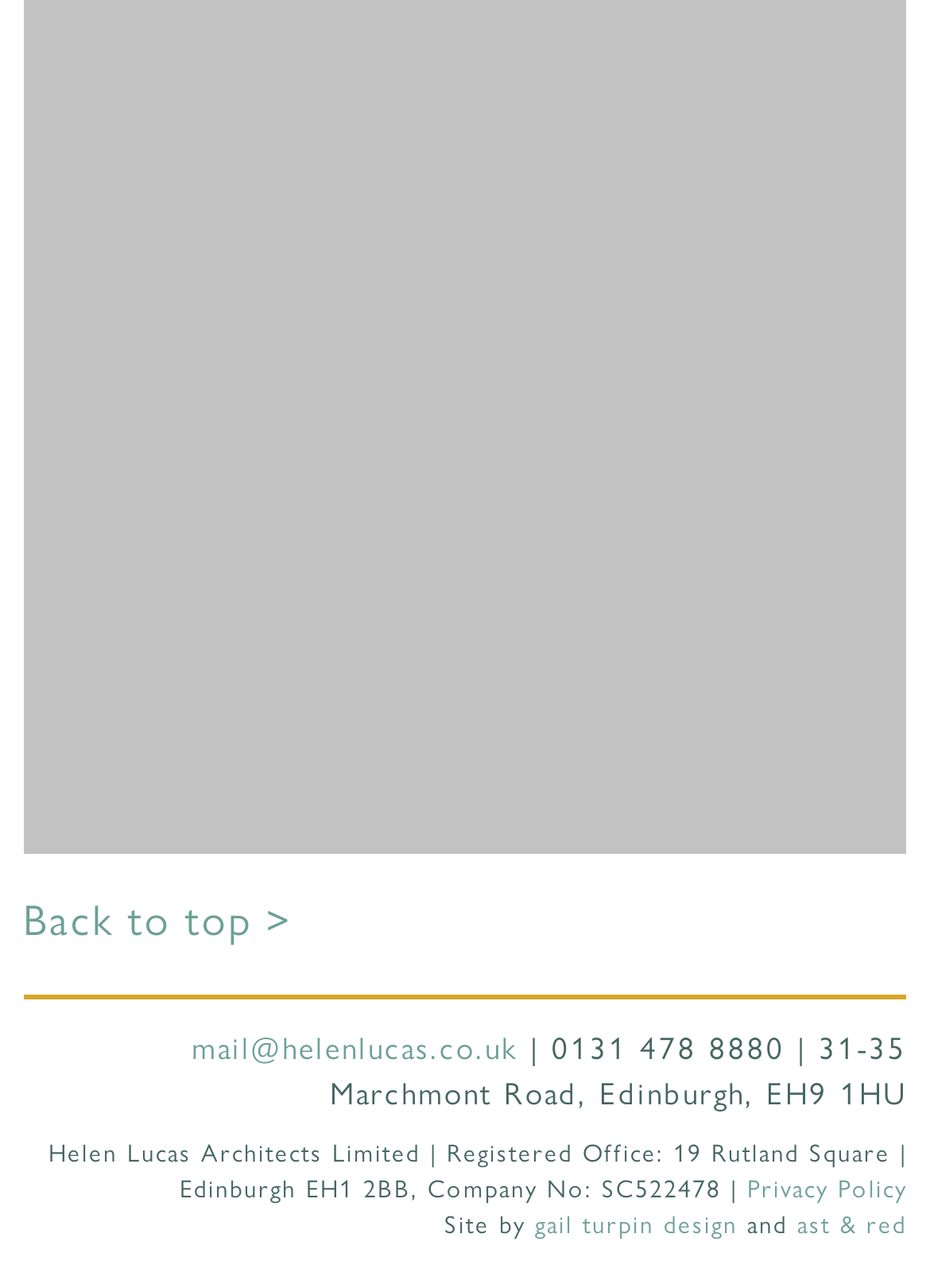Please provide the bounding box coordinates for the UI element as described: "Back to top >". The coordinates must be four floats between 0 and 1, represented as [left, top, right, bottom].

[0.025, 0.689, 0.315, 0.736]